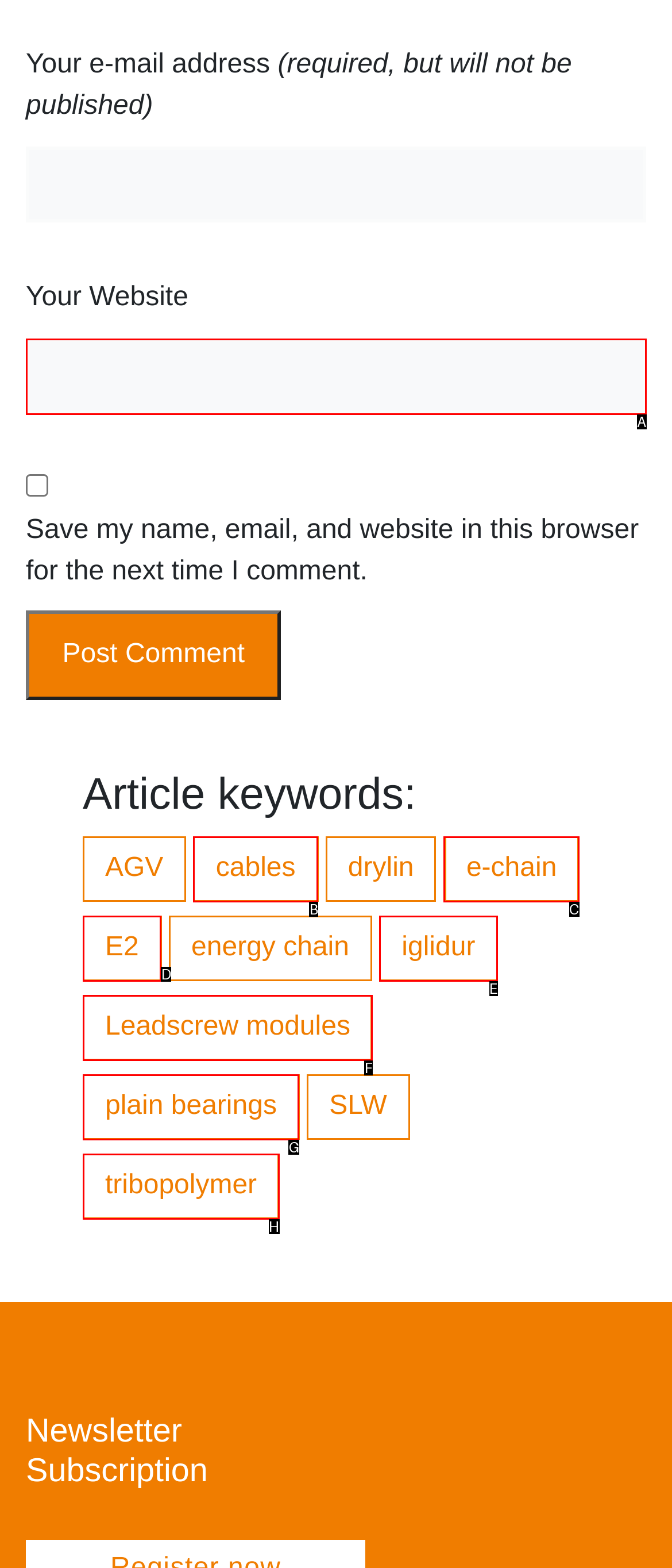Identify the bounding box that corresponds to: parent_node: Your Website name="url"
Respond with the letter of the correct option from the provided choices.

A